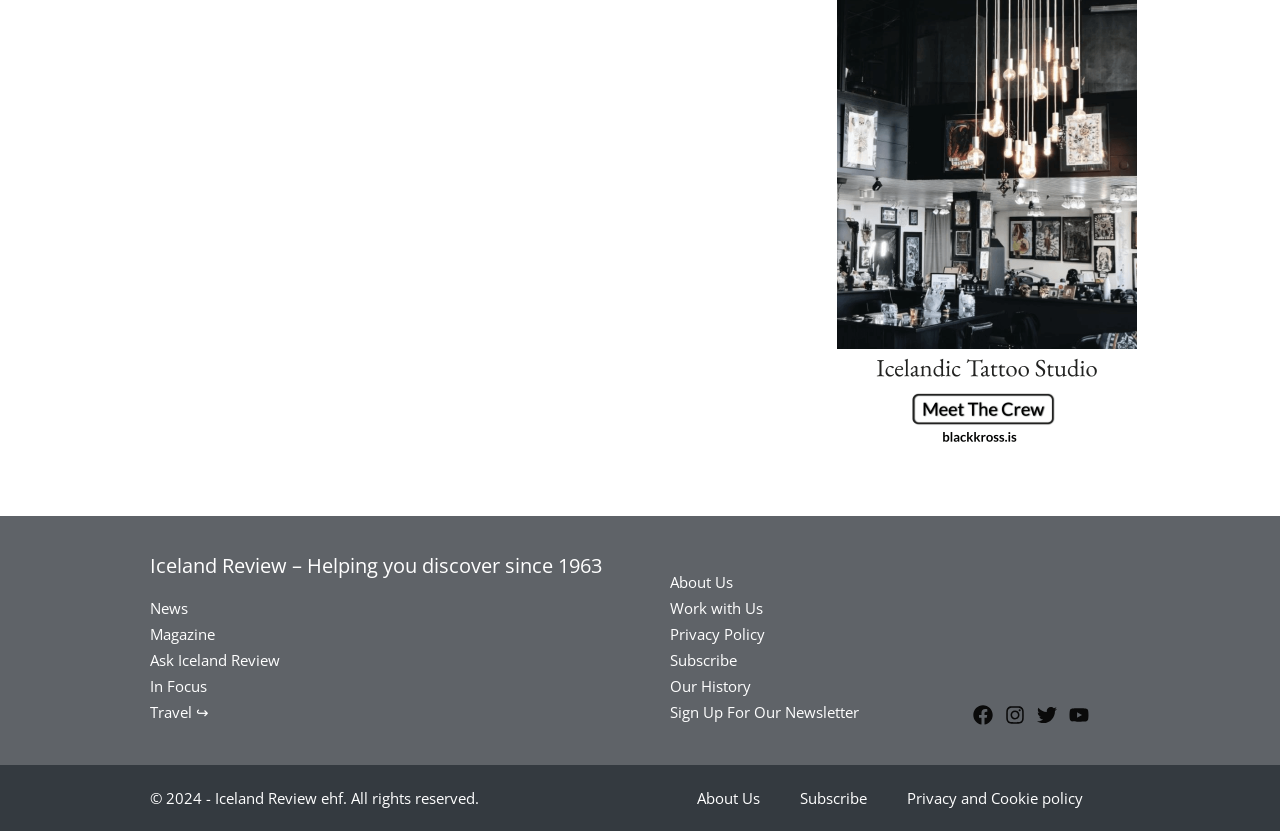Please specify the bounding box coordinates for the clickable region that will help you carry out the instruction: "Read About Us".

[0.523, 0.685, 0.715, 0.716]